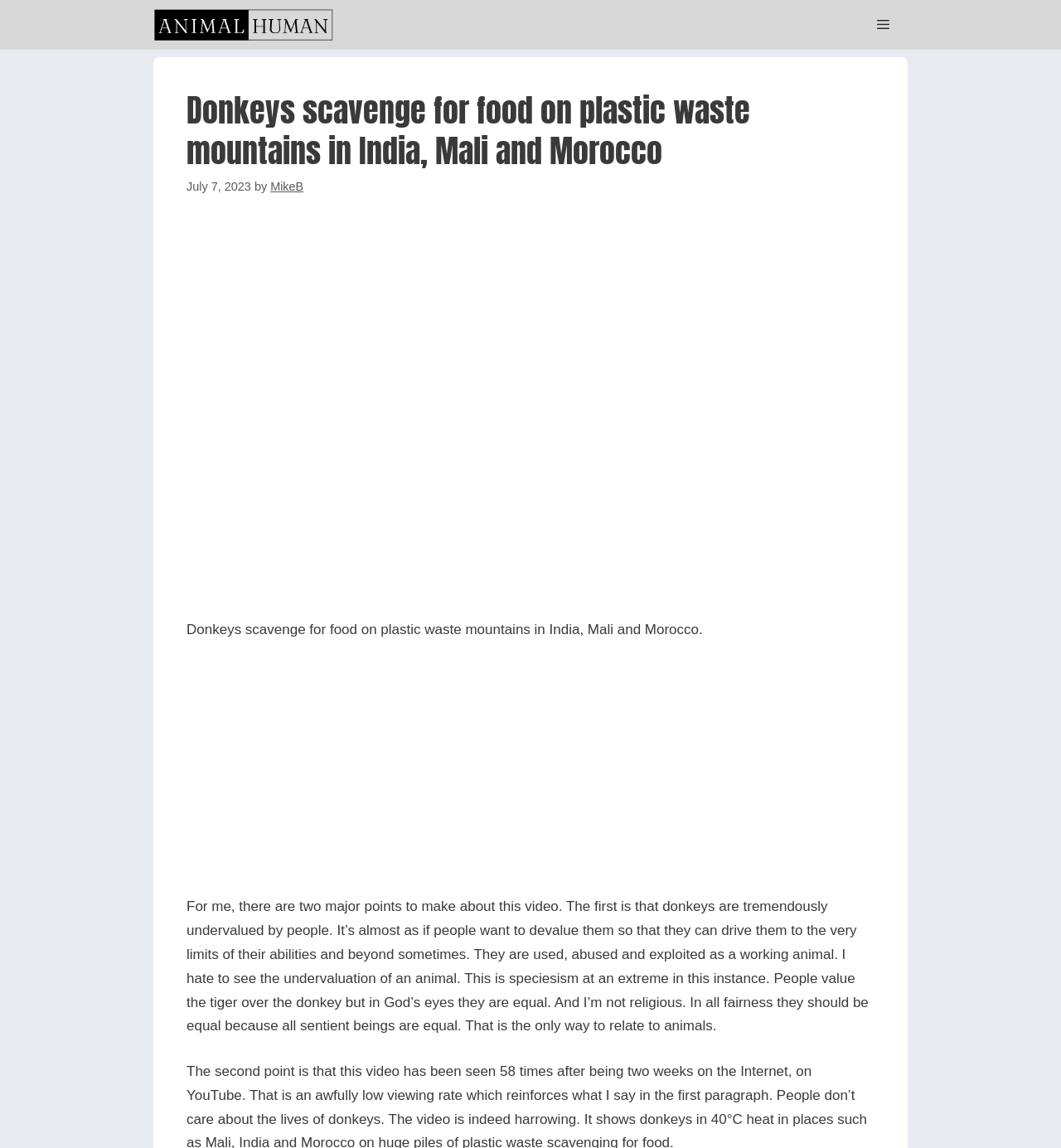Please find the top heading of the webpage and generate its text.

Donkeys scavenge for food on plastic waste mountains in India, Mali and Morocco